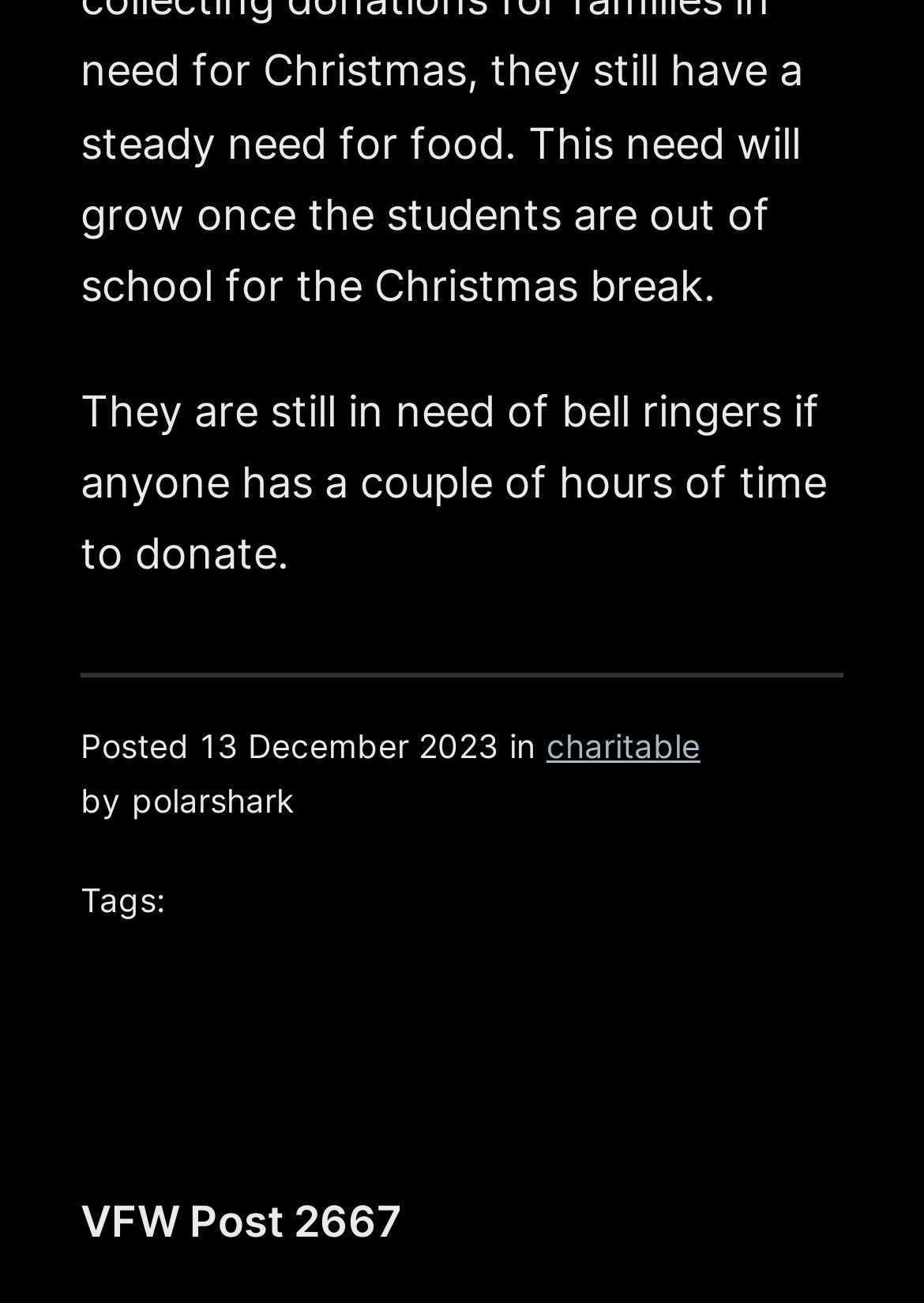What is the name of the post's related organization?
Please use the image to provide an in-depth answer to the question.

The webpage contains a link with the text 'VFW Post 2667', which is likely the name of the organization related to the post.